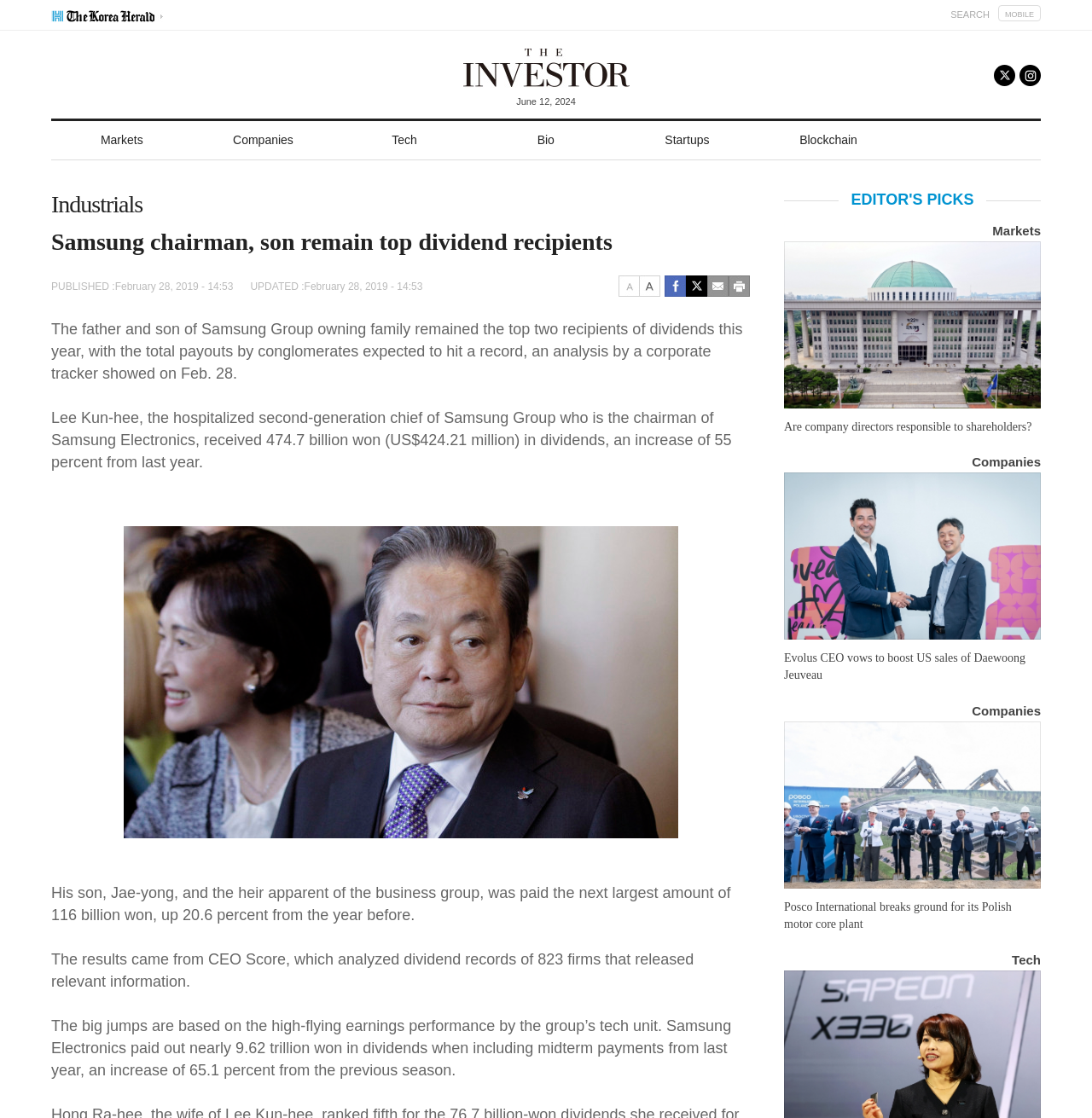Please find the bounding box coordinates for the clickable element needed to perform this instruction: "Search on the website".

[0.87, 0.008, 0.906, 0.017]